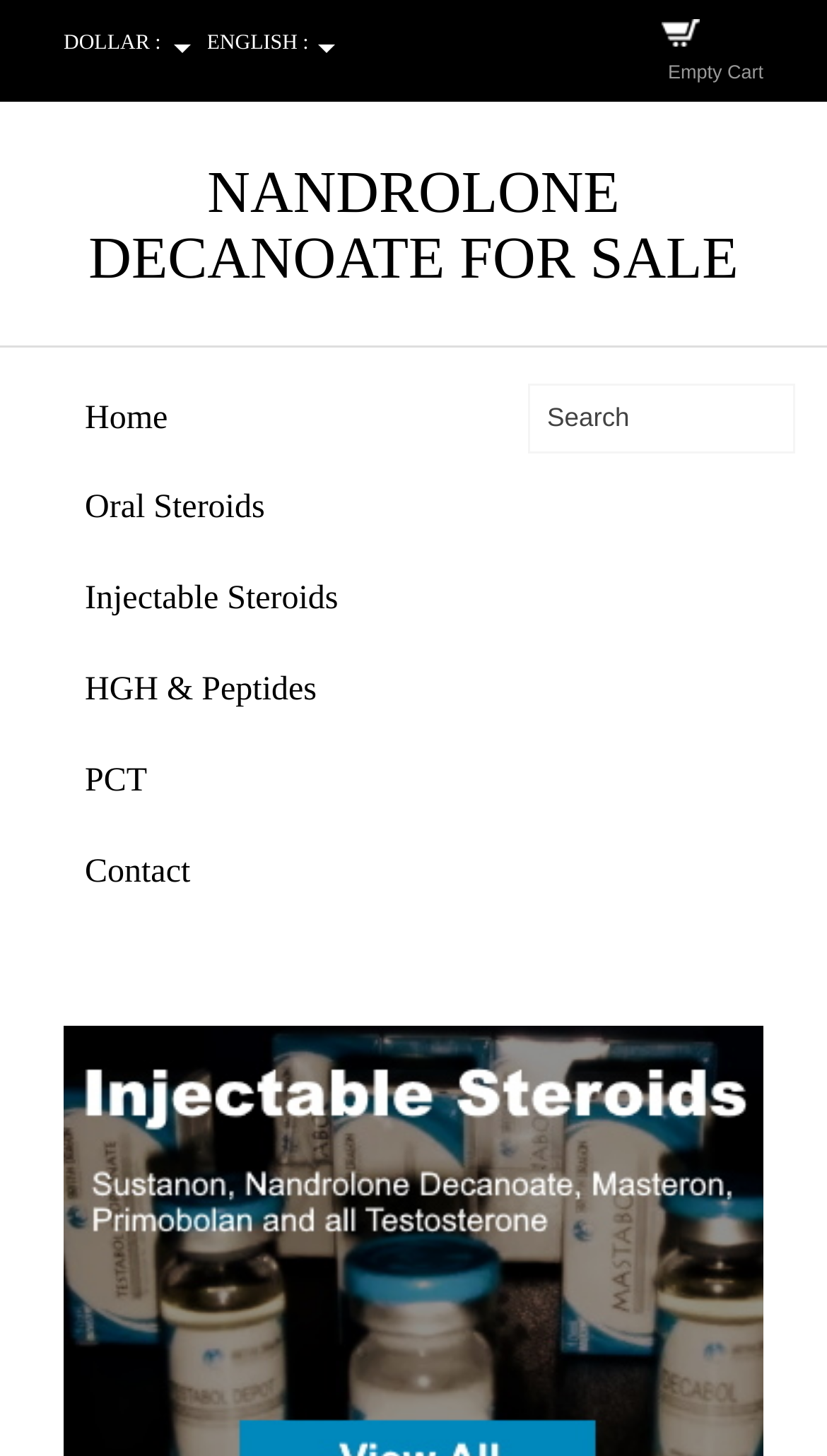Identify the bounding box coordinates for the UI element that matches this description: "Empty Cart".

[0.808, 0.042, 0.923, 0.057]